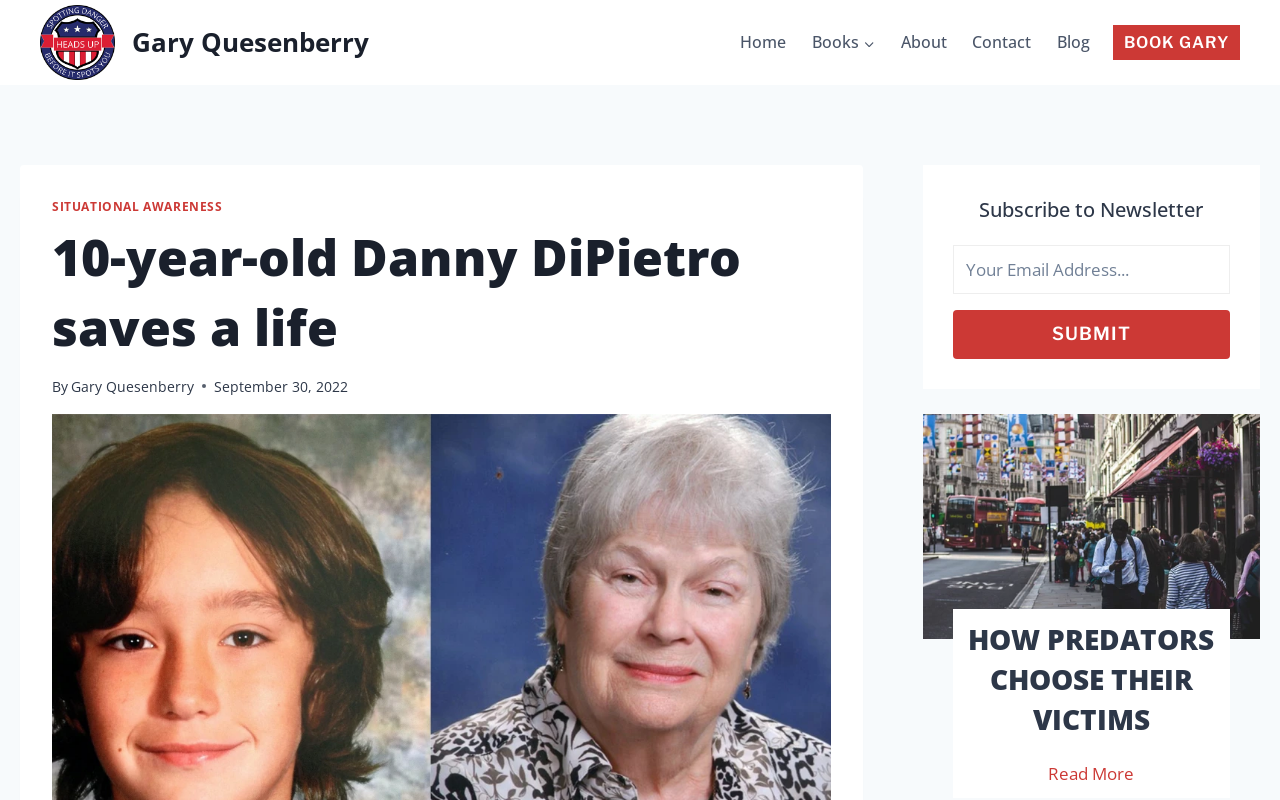Reply to the question with a single word or phrase:
What is the name of the author?

Gary Quesenberry